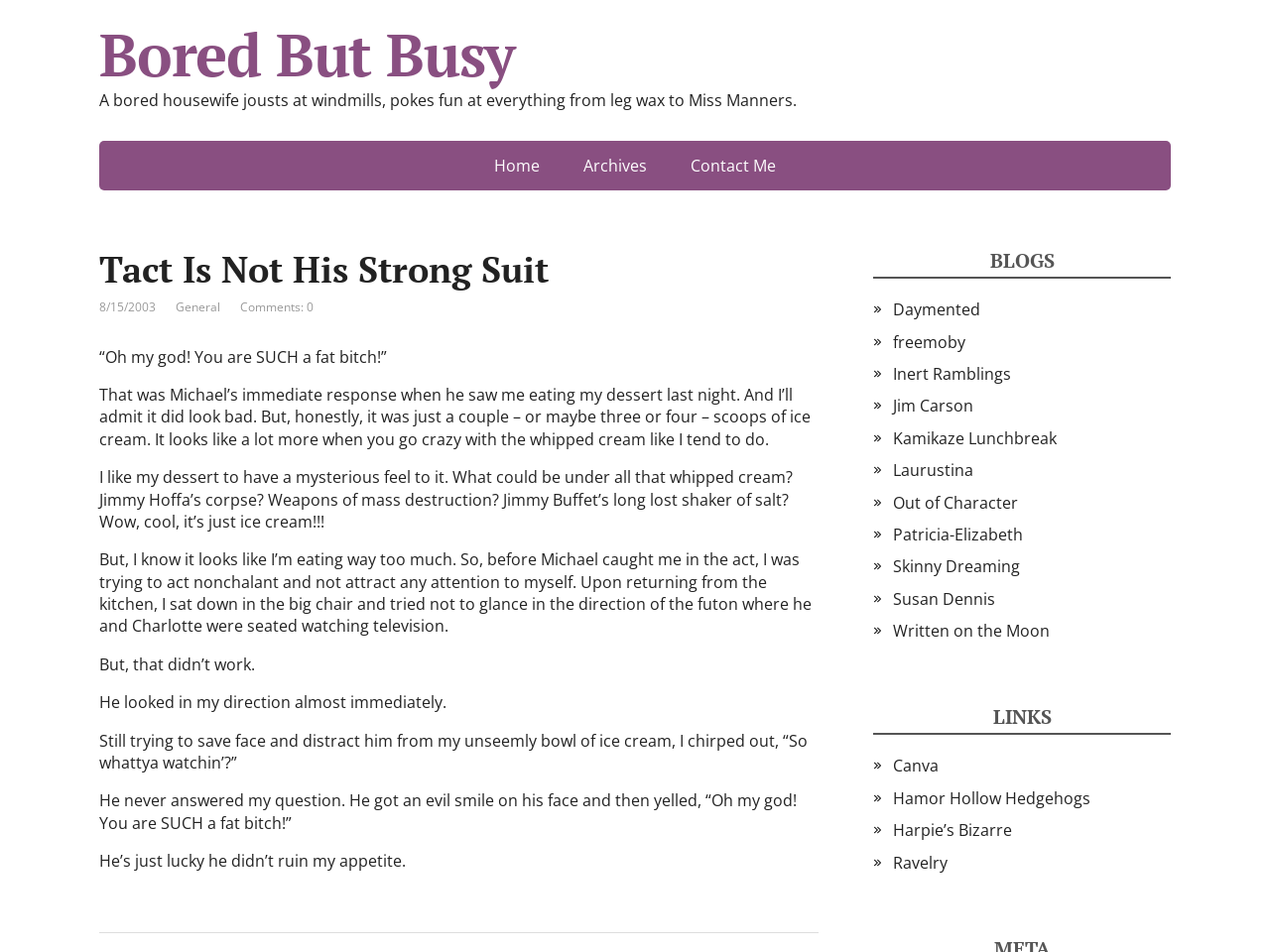Determine the bounding box coordinates for the area you should click to complete the following instruction: "Explore the 'Daymented' blog".

[0.703, 0.314, 0.772, 0.337]